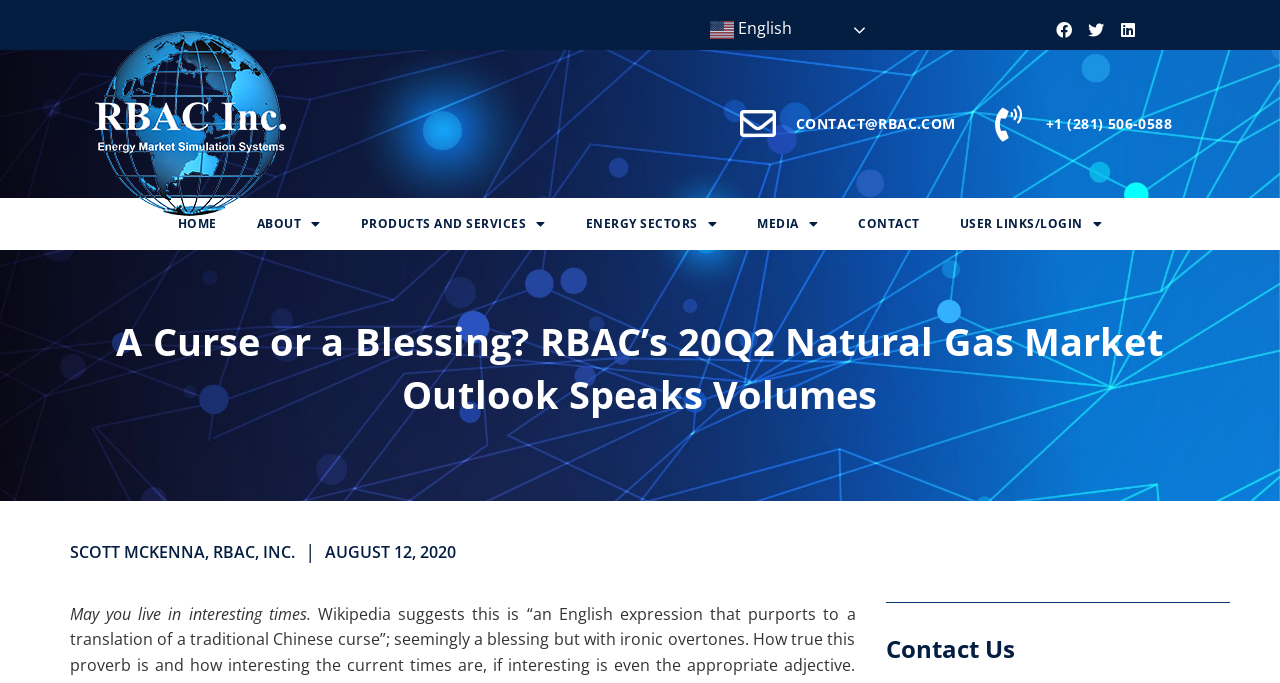Find the bounding box coordinates of the clickable region needed to perform the following instruction: "Contact RBAC". The coordinates should be provided as four float numbers between 0 and 1, i.e., [left, top, right, bottom].

[0.622, 0.167, 0.747, 0.195]